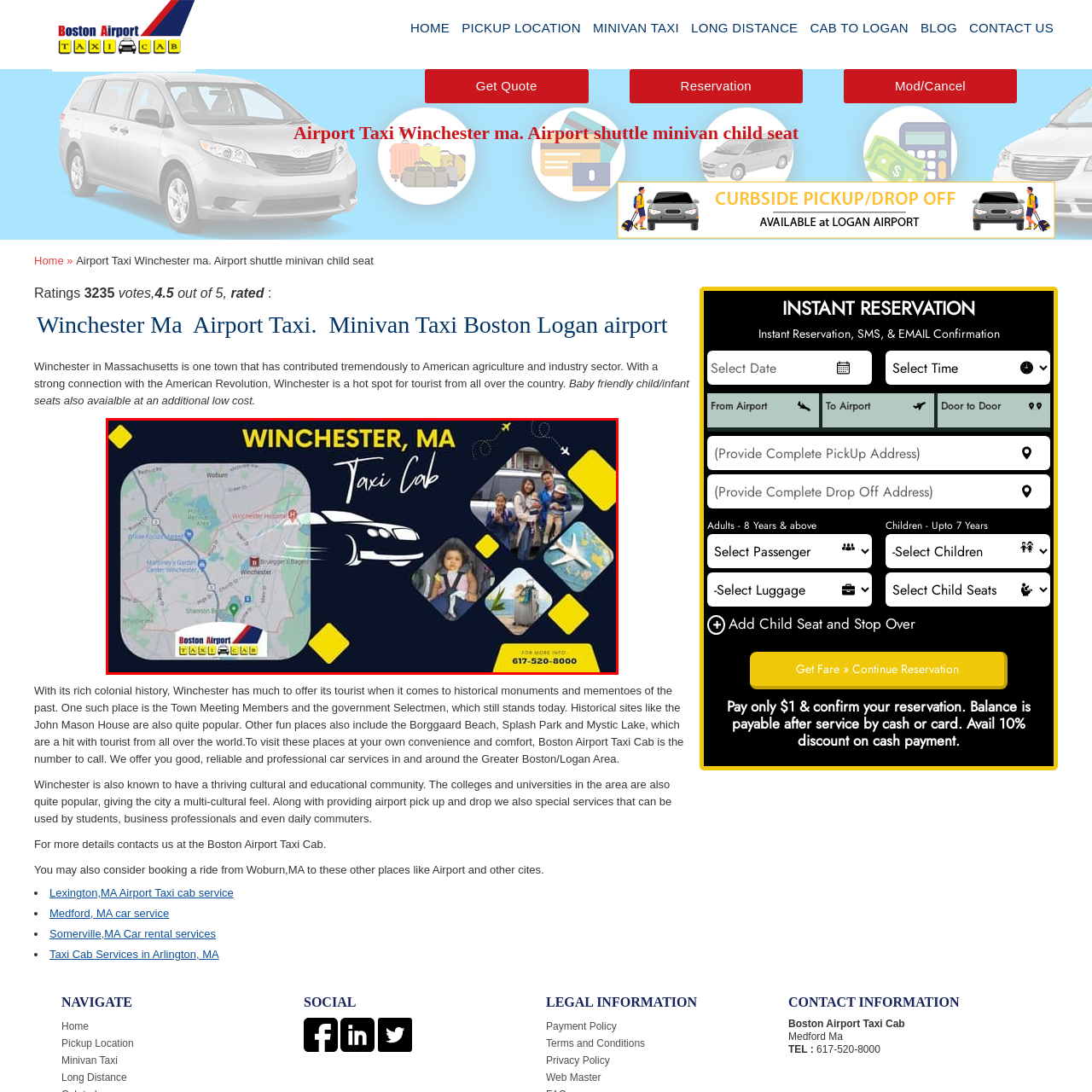Describe the scene captured within the highlighted red boundary in great detail.

This vibrant promotional image showcases the taxi services available in Winchester, Massachusetts, prominently branded as "Winchester, MA Taxi Cab." The left side features a map of Winchester, highlighting key locations and landmarks, reinforcing the cab service's local focus. 

On the right side, a series of images depict family-friendly rides, emphasizing their commitment to safety and comfort, particularly for families traveling with children. The design incorporates dynamic elements, including a stylized taxi graphic, which adds a sense of motion and excitement, symbolizing reliability and swift transportation.

At the bottom, a contact number—617-520-8000—is prominently displayed, inviting potential customers to seek more information and book their rides easily. The overall color scheme combines dark hues with bright accents, creating an eye-catching visual that effectively promotes their services while appealing to families and tourists alike.